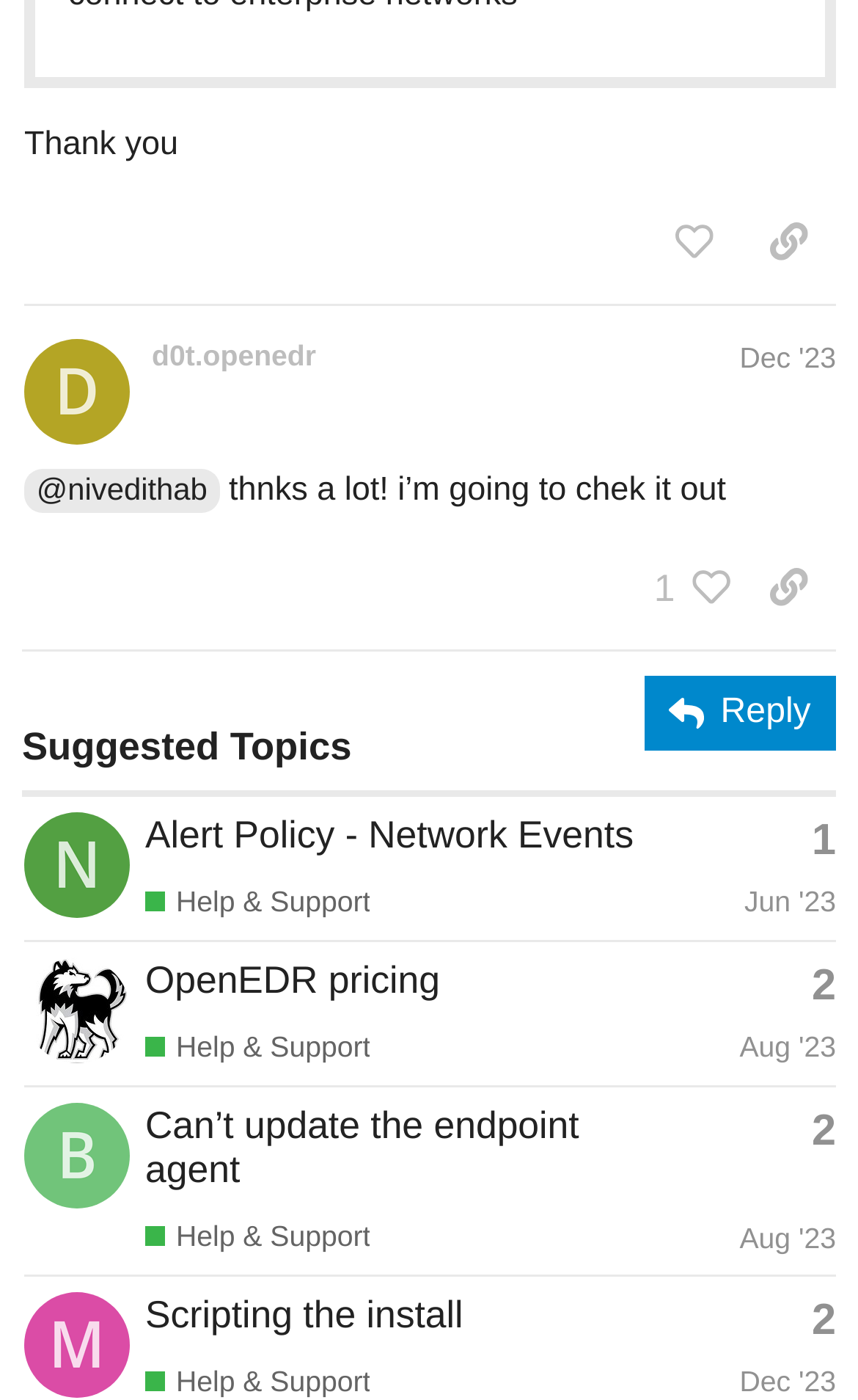What is the topic of the suggested topic 'Alert Policy - Network Events'?
Utilize the image to construct a detailed and well-explained answer.

The suggested topic 'Alert Policy - Network Events' is a topic related to network events, as indicated by the heading 'Alert Policy - Network Events' within the gridcell.